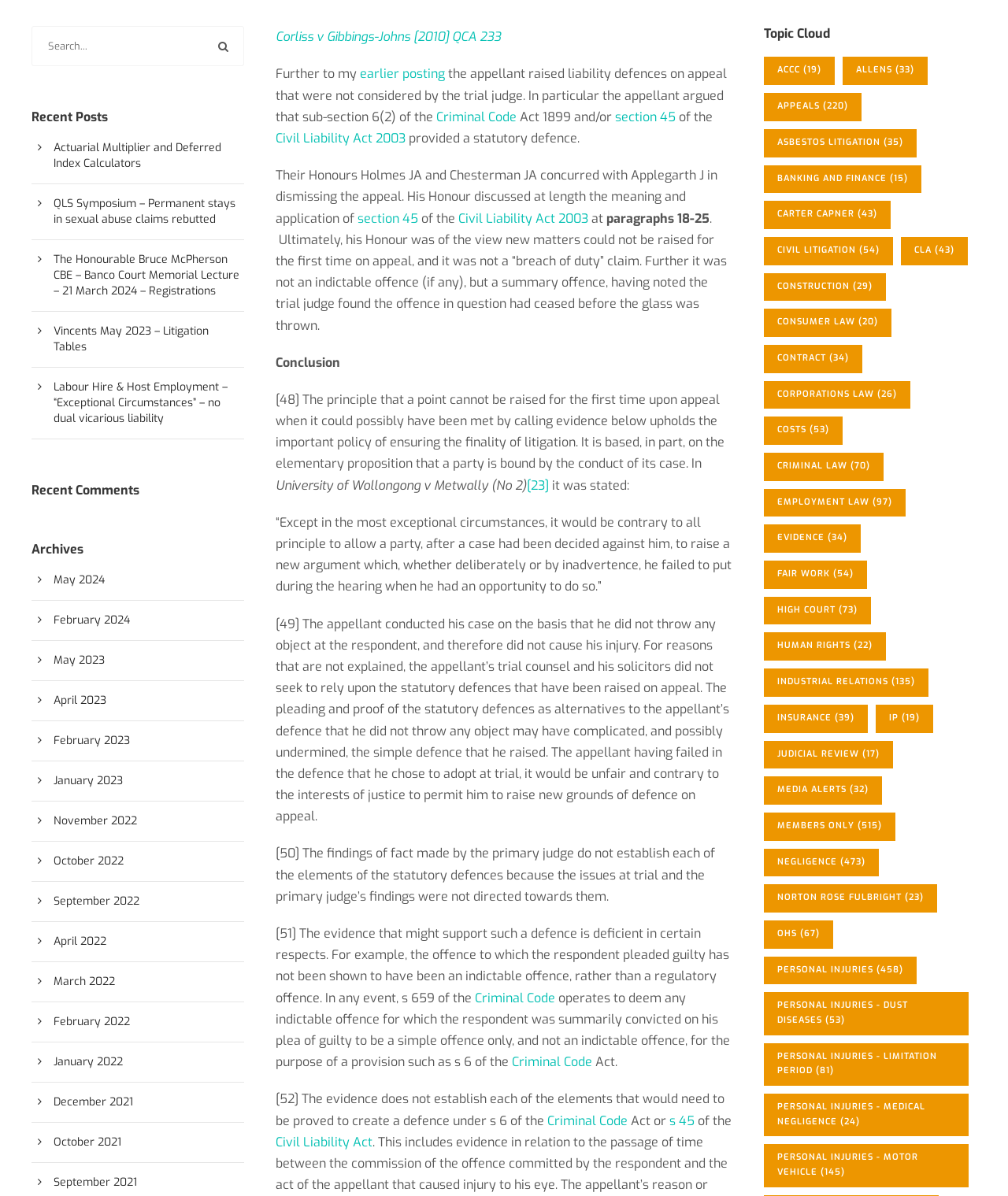Please find the bounding box for the UI component described as follows: "value="Search"".

[0.202, 0.022, 0.242, 0.055]